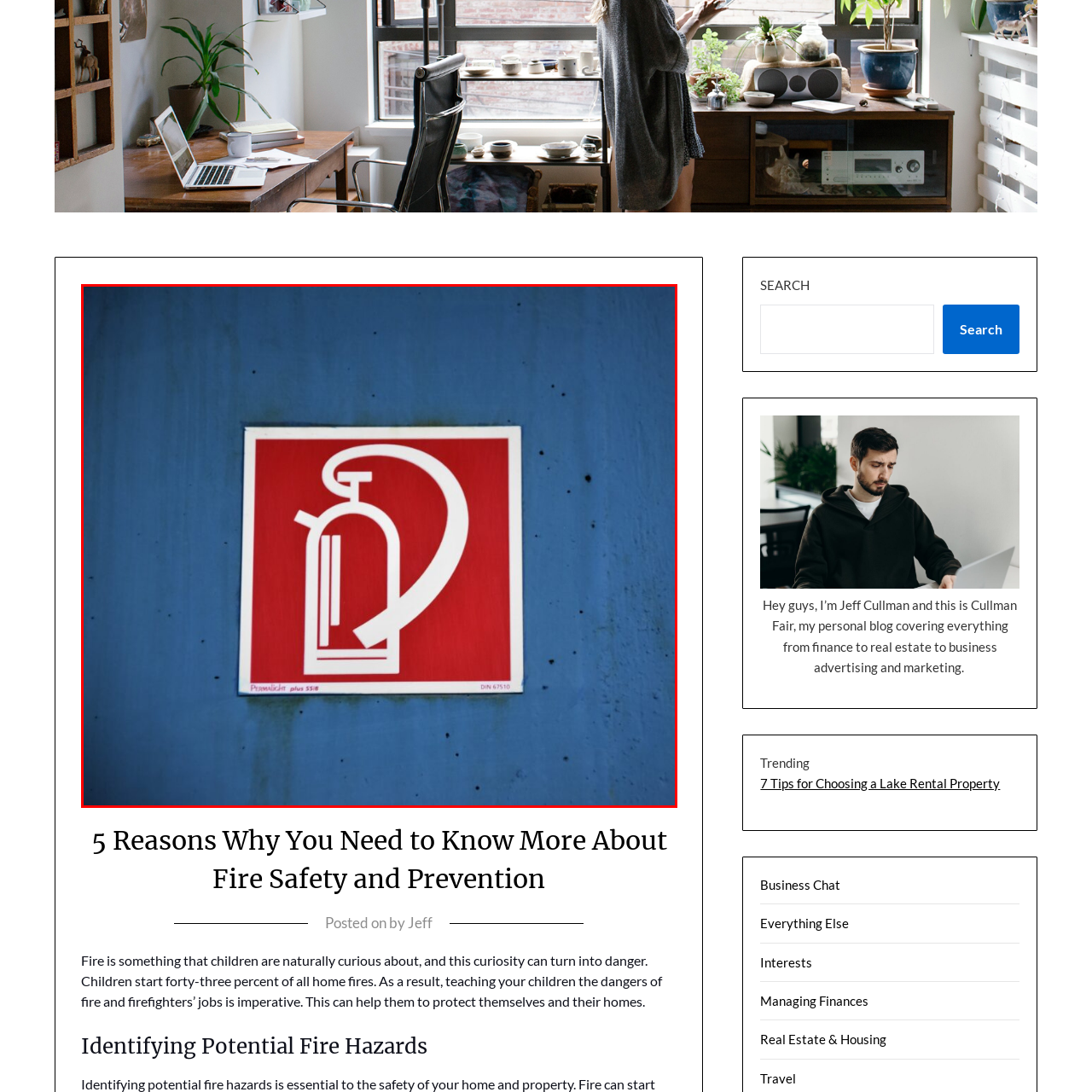Please concentrate on the part of the image enclosed by the red bounding box and answer the following question in detail using the information visible: What is depicted in a stylized manner?

According to the caption, the fire extinguisher is depicted in a stylized manner, emphasizing its importance in fire safety and prevention, which suggests that the graphic representation is not a realistic depiction but rather a visually appealing and attention-grabbing one.